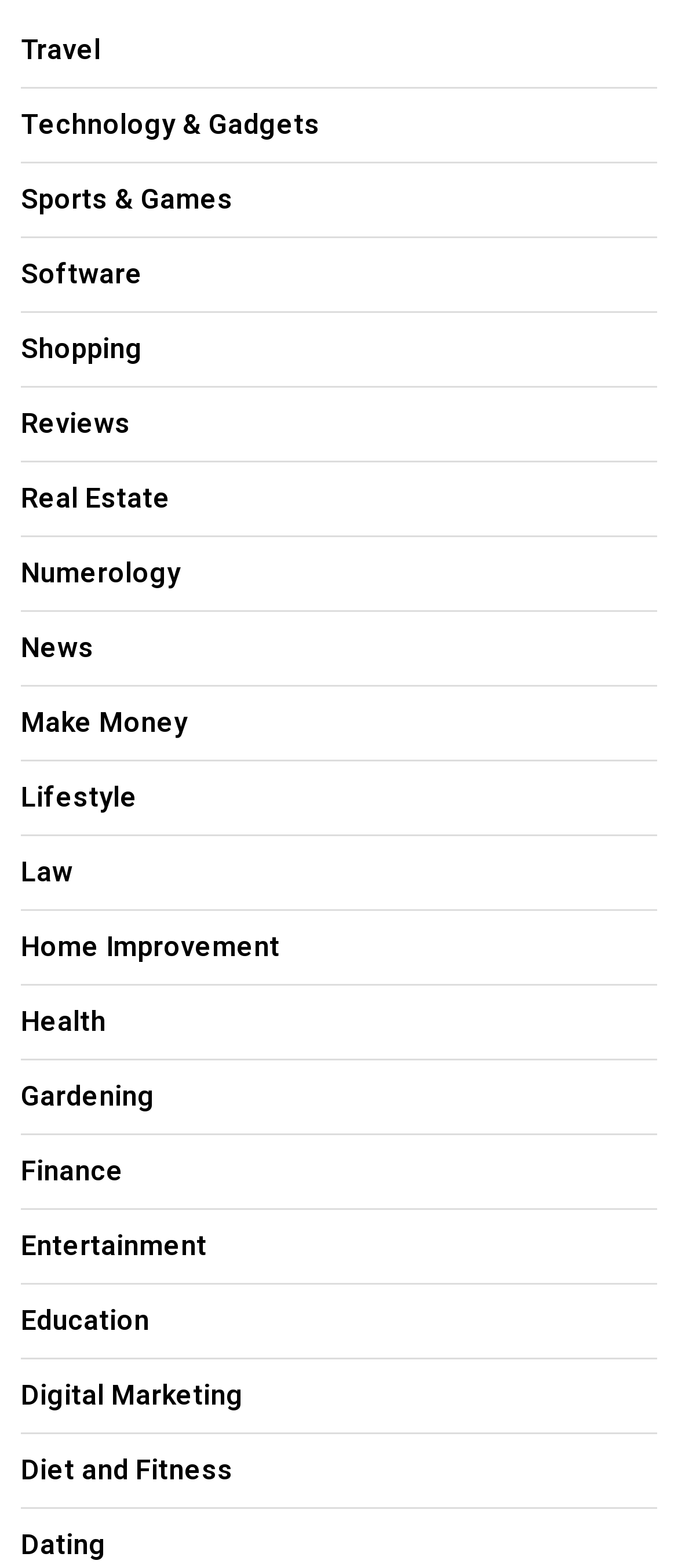Please determine the bounding box coordinates of the element's region to click for the following instruction: "Explore Sports & Games".

[0.031, 0.115, 0.344, 0.137]